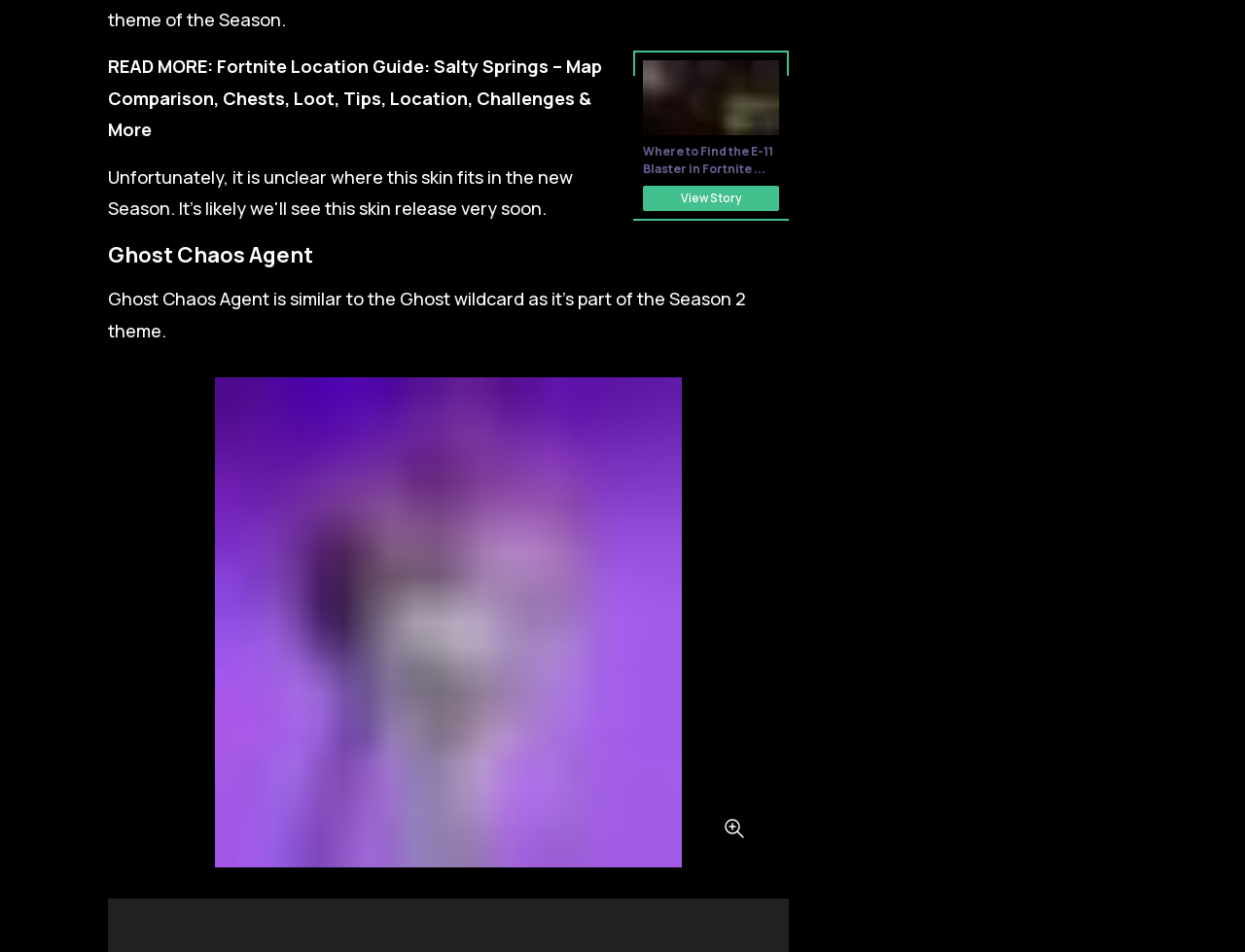Find the bounding box coordinates of the clickable area that will achieve the following instruction: "View the story about E-11 Blaster in Fortnite".

[0.516, 0.195, 0.626, 0.222]